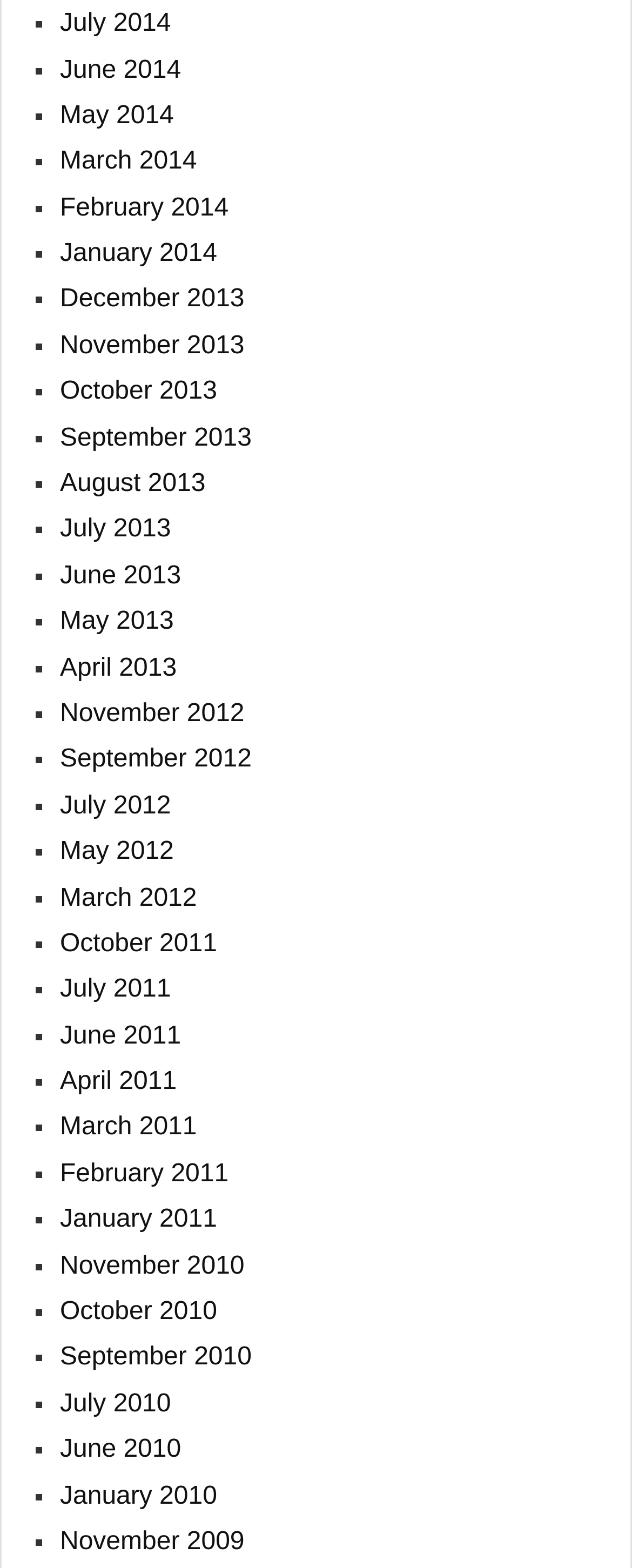Identify the bounding box coordinates for the element you need to click to achieve the following task: "Read November 2010 posts". The coordinates must be four float values ranging from 0 to 1, formatted as [left, top, right, bottom].

[0.095, 0.798, 0.387, 0.816]